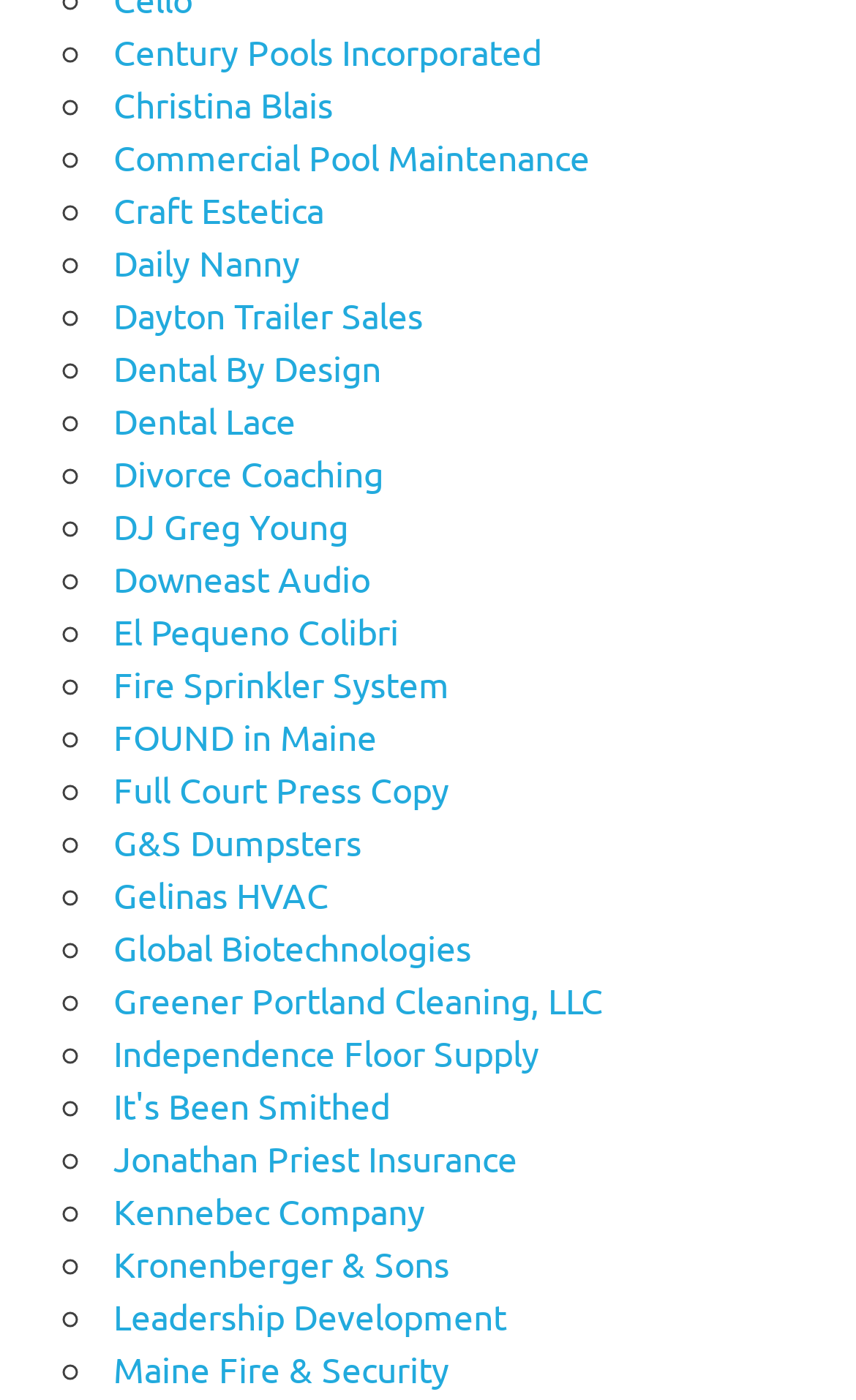Determine the bounding box coordinates of the element that should be clicked to execute the following command: "Search for something".

None